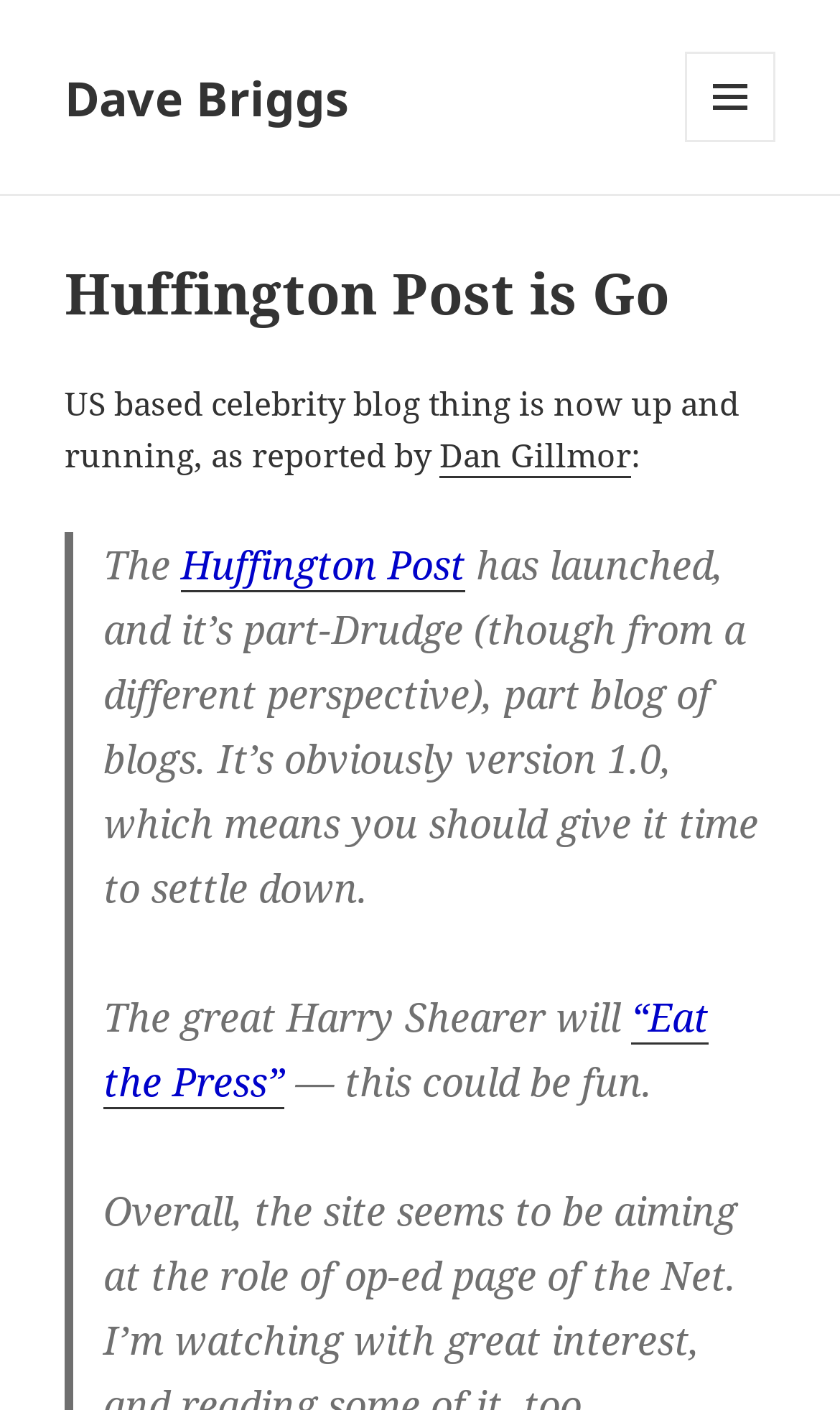Return the bounding box coordinates of the UI element that corresponds to this description: "Menu and widgets". The coordinates must be given as four float numbers in the range of 0 and 1, [left, top, right, bottom].

[0.815, 0.037, 0.923, 0.101]